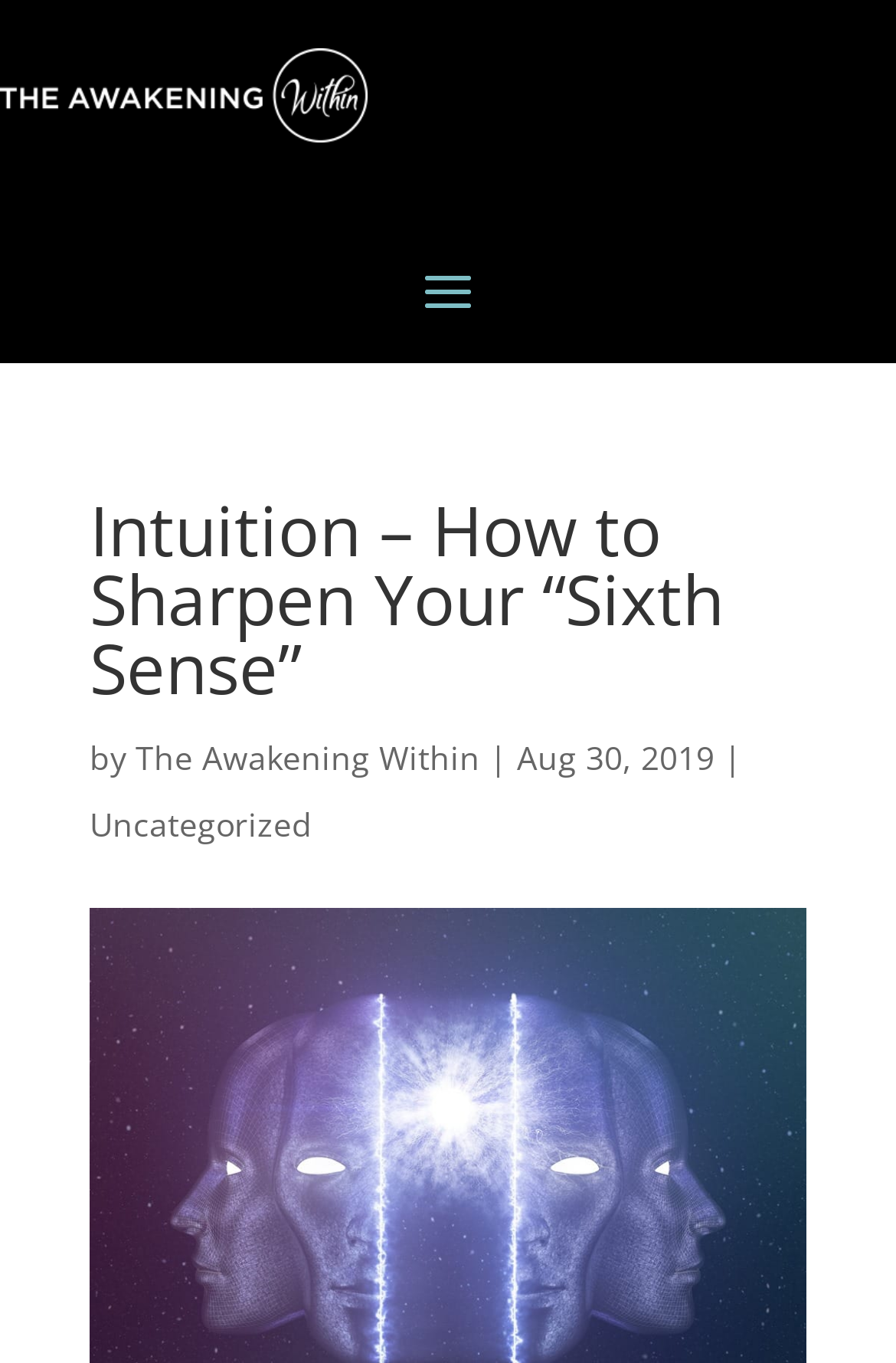Is there an image on the webpage?
Provide a comprehensive and detailed answer to the question.

I inspected the webpage and found an image element. The image is located at the top of the webpage, above the article title.